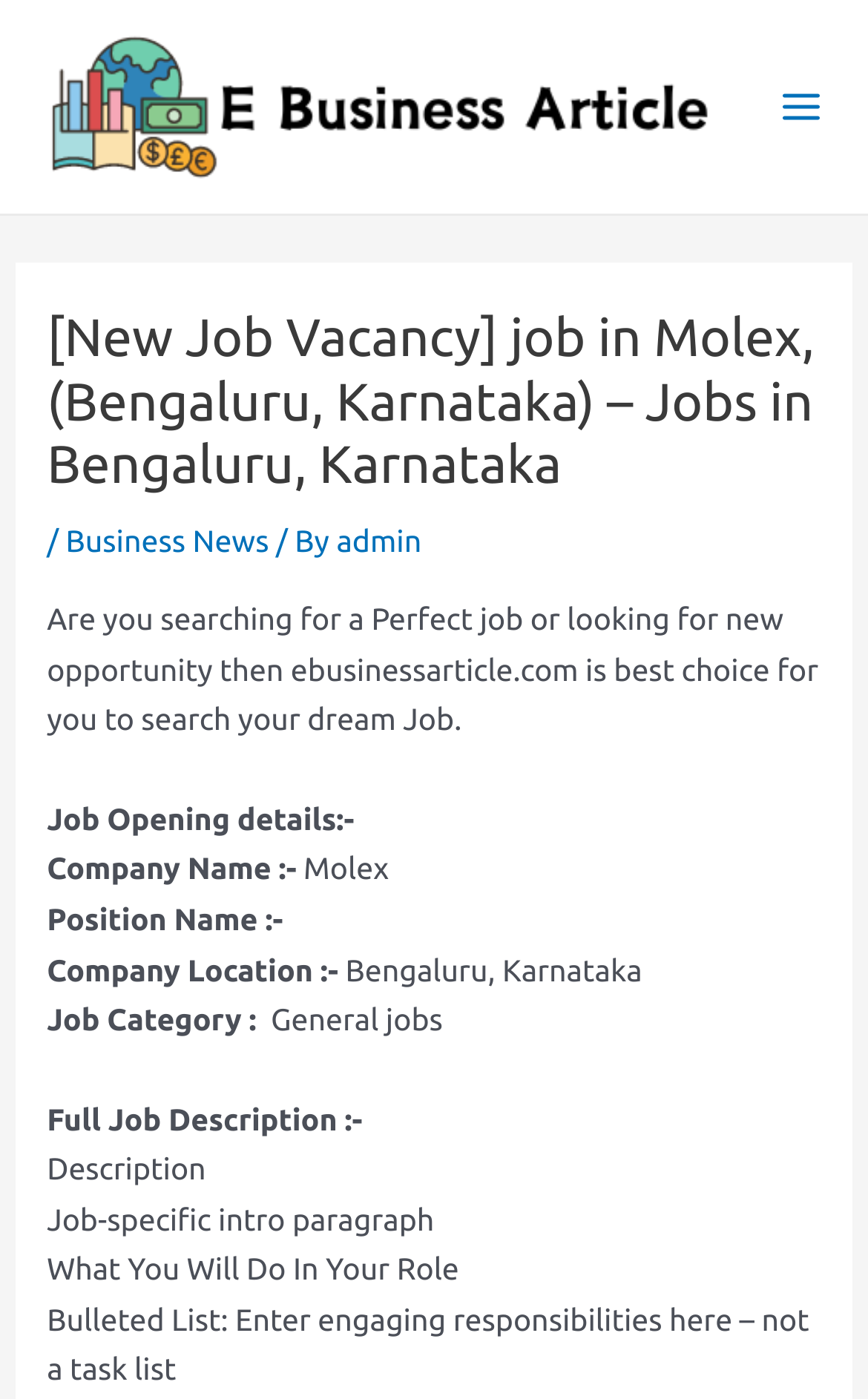What is the location of the job?
Can you provide a detailed and comprehensive answer to the question?

I found the job location by looking at the 'Company Location :-' label and the corresponding text 'Bengaluru, Karnataka' which is located below it.